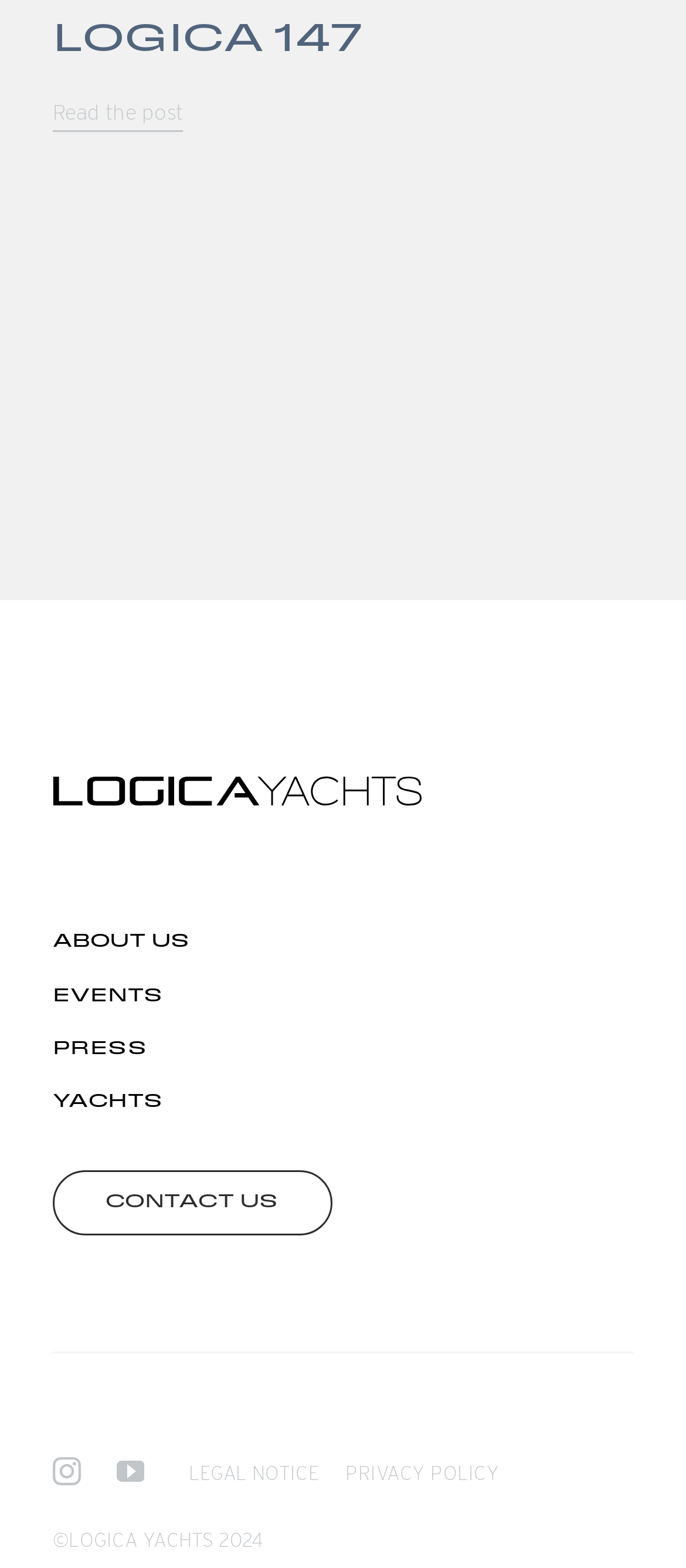Determine the bounding box coordinates for the region that must be clicked to execute the following instruction: "Discover how to master kitesurfing skills".

None